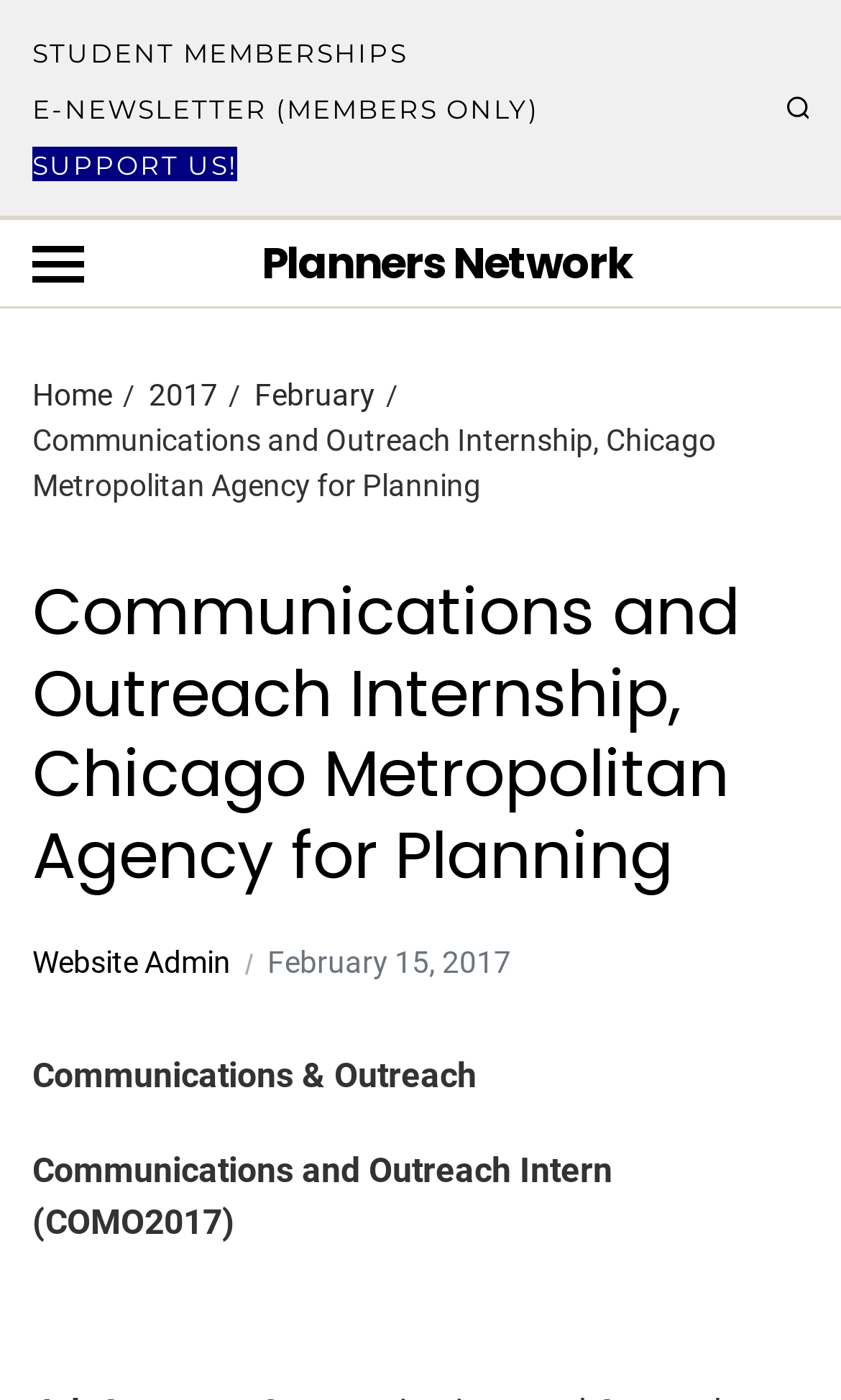Identify the bounding box coordinates necessary to click and complete the given instruction: "Click STUDENT MEMBERSHIPS".

[0.038, 0.026, 0.485, 0.049]